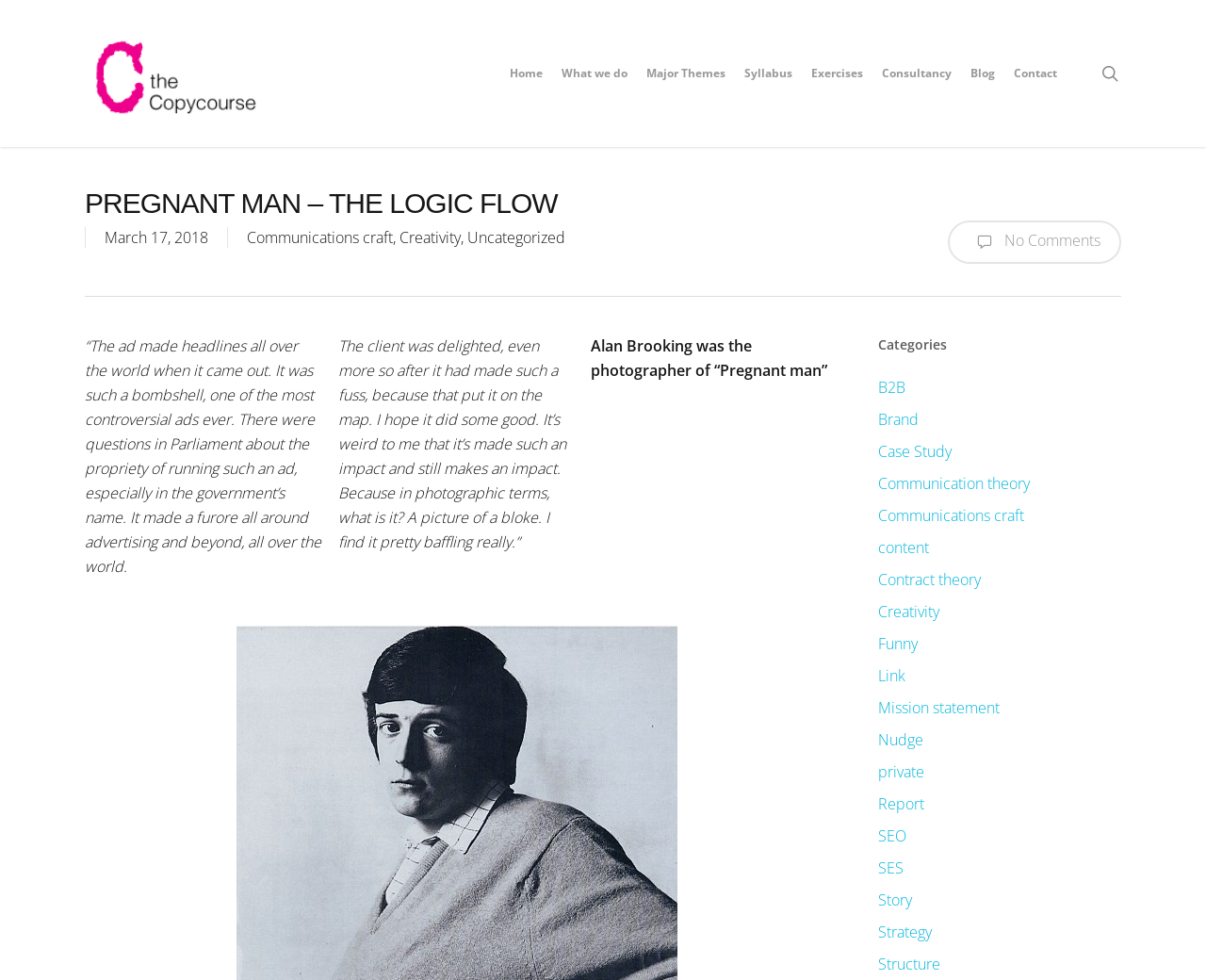Provide a short answer to the following question with just one word or phrase: How many links are there in the top navigation menu?

9